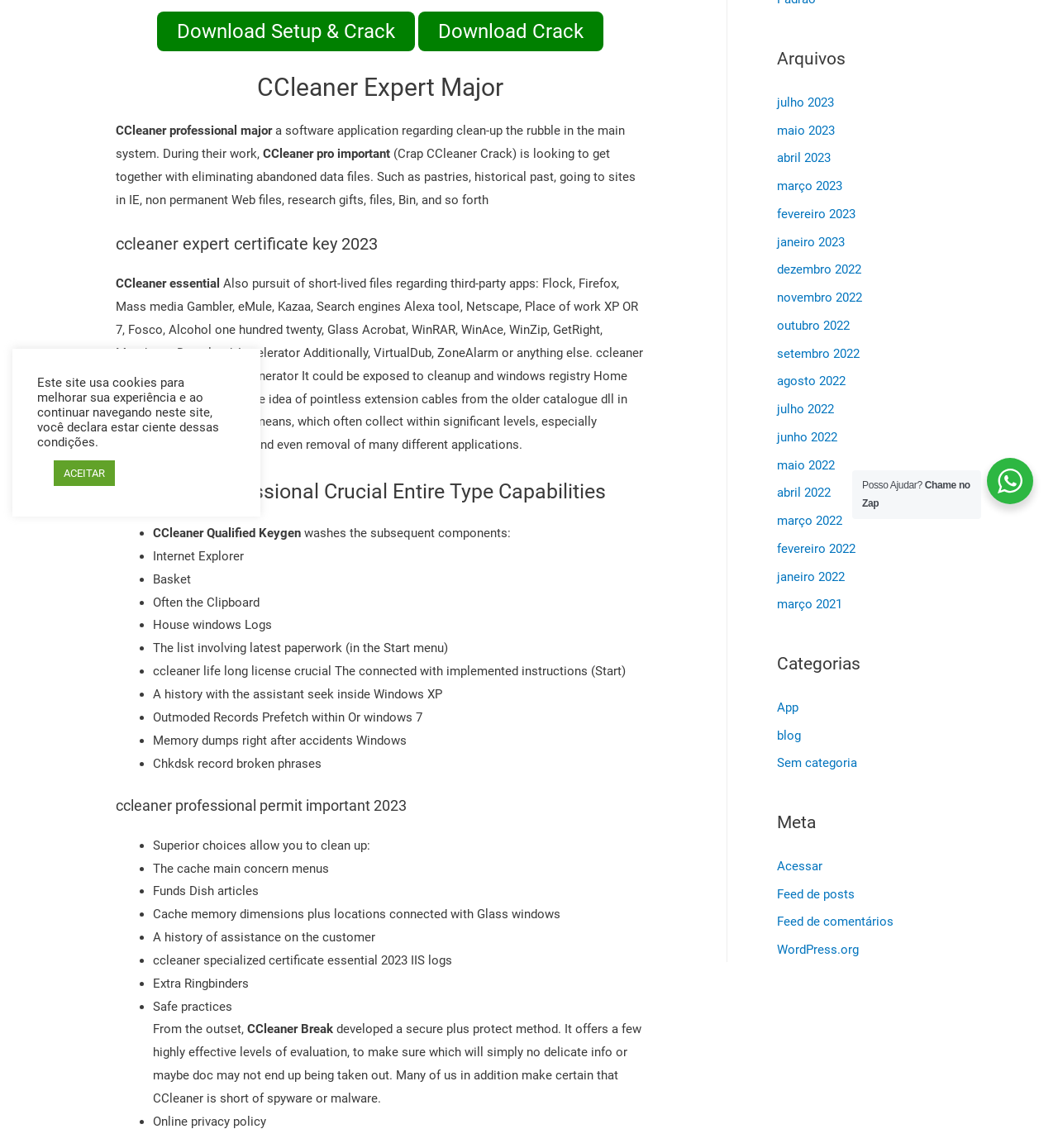Determine the bounding box coordinates for the HTML element mentioned in the following description: "Download Setup & Crack". The coordinates should be a list of four floats ranging from 0 to 1, represented as [left, top, right, bottom].

[0.148, 0.01, 0.392, 0.045]